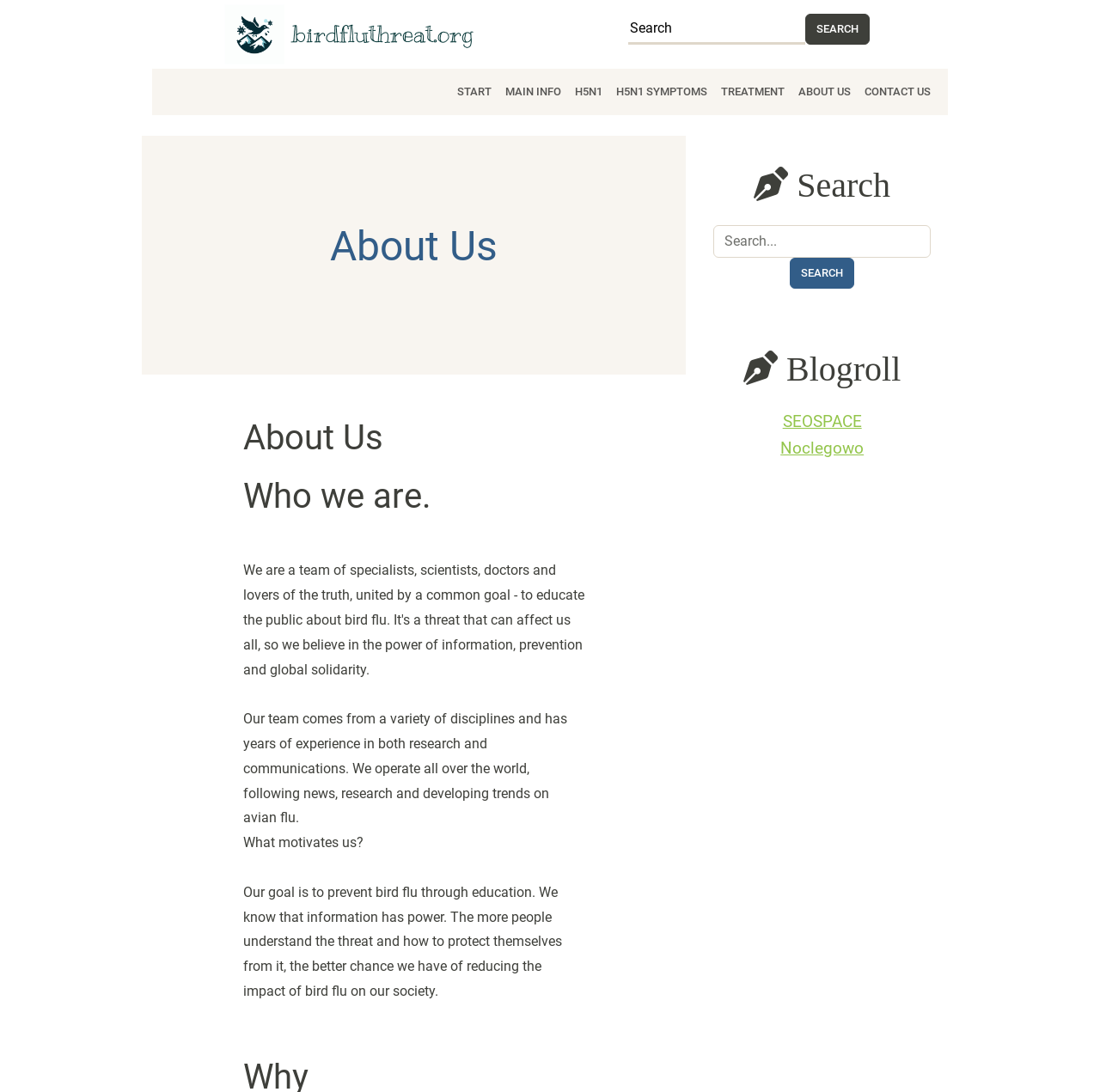For the given element description parent_node: SEARCH name="q" placeholder="Search...", determine the bounding box coordinates of the UI element. The coordinates should follow the format (top-left x, top-left y, bottom-right x, bottom-right y) and be within the range of 0 to 1.

[0.649, 0.206, 0.846, 0.236]